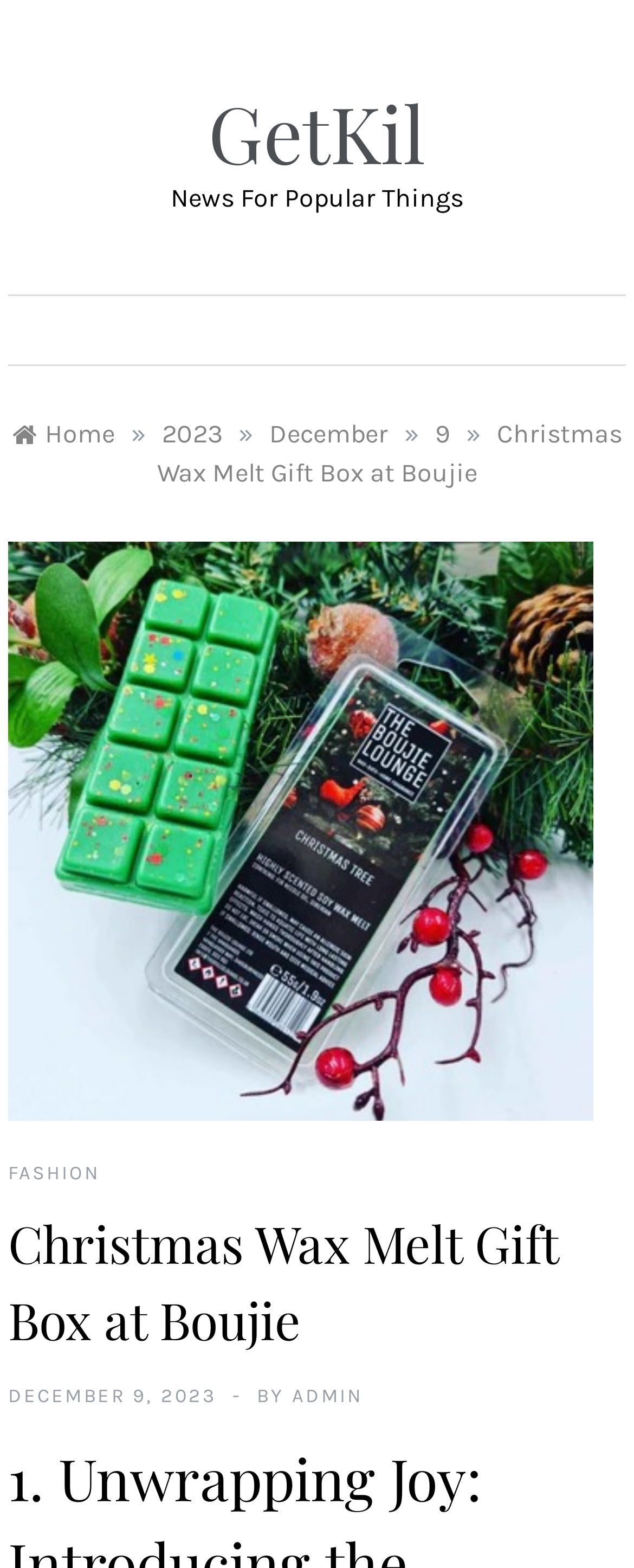Offer an extensive depiction of the webpage and its key elements.

The webpage is about the Christmas Wax Melt Gift Box at Boujie Lounge. At the top left, there is a heading "GetKil" with a link to the same name. Next to it, there is a static text "News For Popular Things". Below the heading, there is a button labeled "MENU" on the left and a navigation section with breadcrumbs on the right. The breadcrumbs consist of links to "Home", "2023", "December", "9", and "Christmas Wax Melt Gift Box at Boujie".

Below the navigation section, there is a large image of the Wax Melt Gift Box, taking up most of the width. Above the image, there is a link to "FASHION" on the top left. The main content of the page is headed by "Christmas Wax Melt Gift Box at Boujie", which is followed by a link to the same title. Below the heading, there is a link to "DECEMBER 9, 2023" with a time element, and a static text "BY" followed by a link to "ADMIN".

Overall, the webpage is focused on showcasing the Christmas Wax Melt Gift Box at Boujie Lounge, with a clear heading and image, and providing some navigation and metadata links around it.